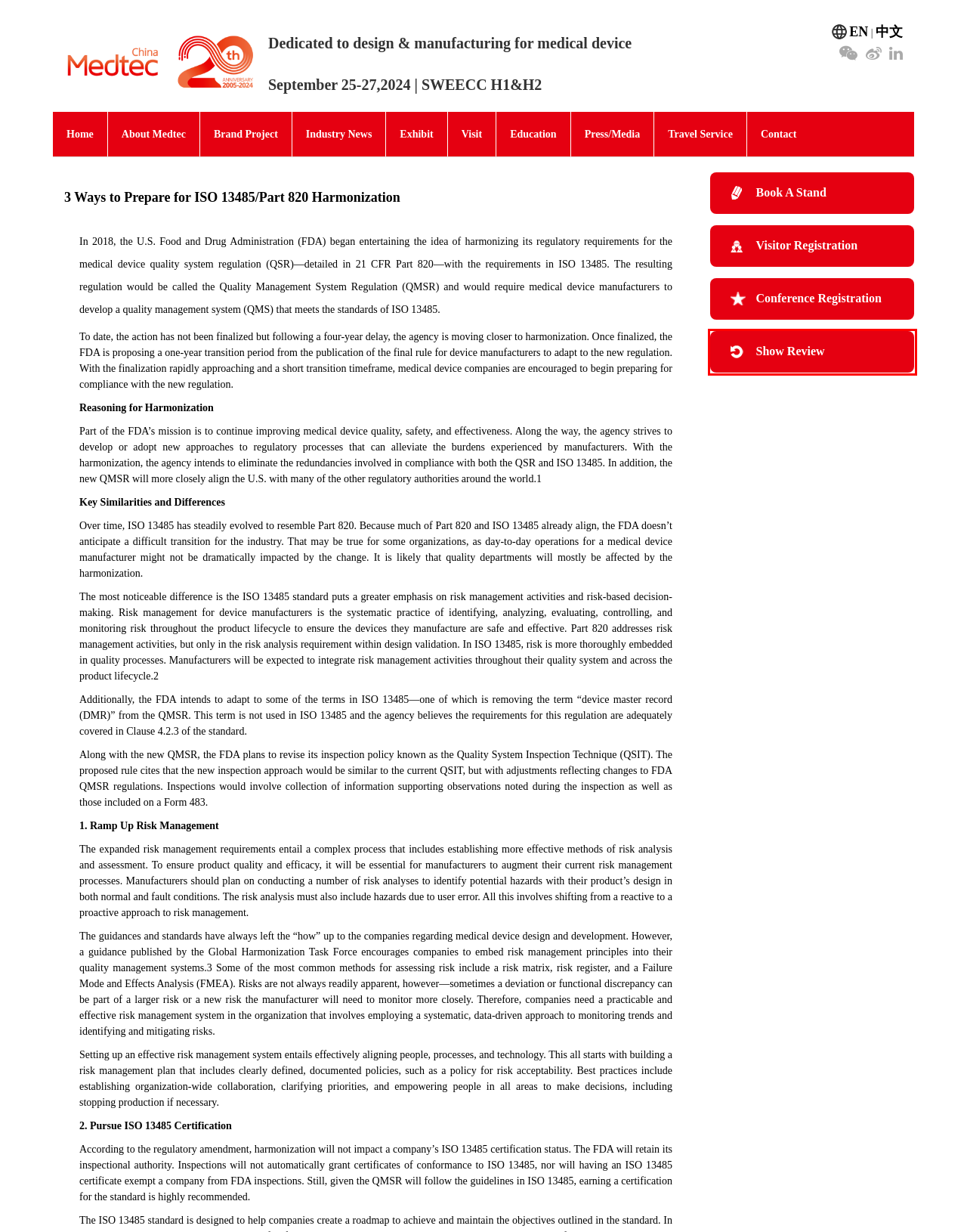View the screenshot of the webpage containing a red bounding box around a UI element. Select the most fitting webpage description for the new page shown after the element in the red bounding box is clicked. Here are the candidates:
A. IME West | February 4-6, 2025
B. 2024上海国际医疗器械展览会|2024上海高端医疗设备展|医疗器械制造展|医疗器械行业展览-Medtec China
C. MedtecChina2023官方完整版视频_腾讯视频
D. MEDevice Silicon Valley | November 20-21, 2024
E. 医療機器の製造・開発 展示会・セミナー Medtec Japan | 東京ビッグサイト
F. Contact  - Home – Medtec China 2024 | 27-25 September | Medical Device Design & Manufacturing
G. Medtec Innovation
H. Medtec China 2024

C